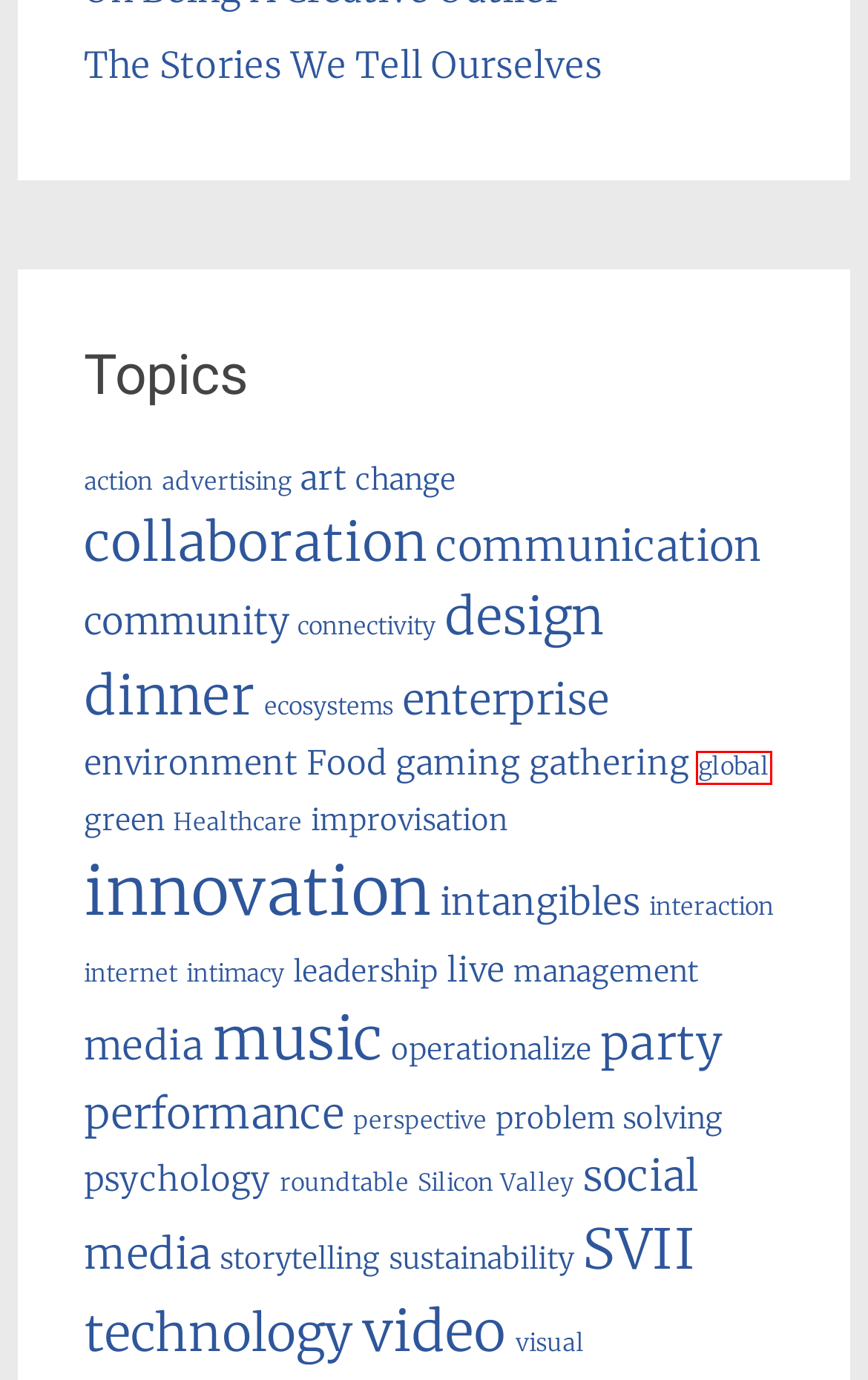Review the screenshot of a webpage that includes a red bounding box. Choose the most suitable webpage description that matches the new webpage after clicking the element within the red bounding box. Here are the candidates:
A. collaboration – SVII.NET
B. global – SVII.NET
C. design – SVII.NET
D. connectivity – SVII.NET
E. roundtable – SVII.NET
F. gathering – SVII.NET
G. operationalize – SVII.NET
H. media – SVII.NET

B